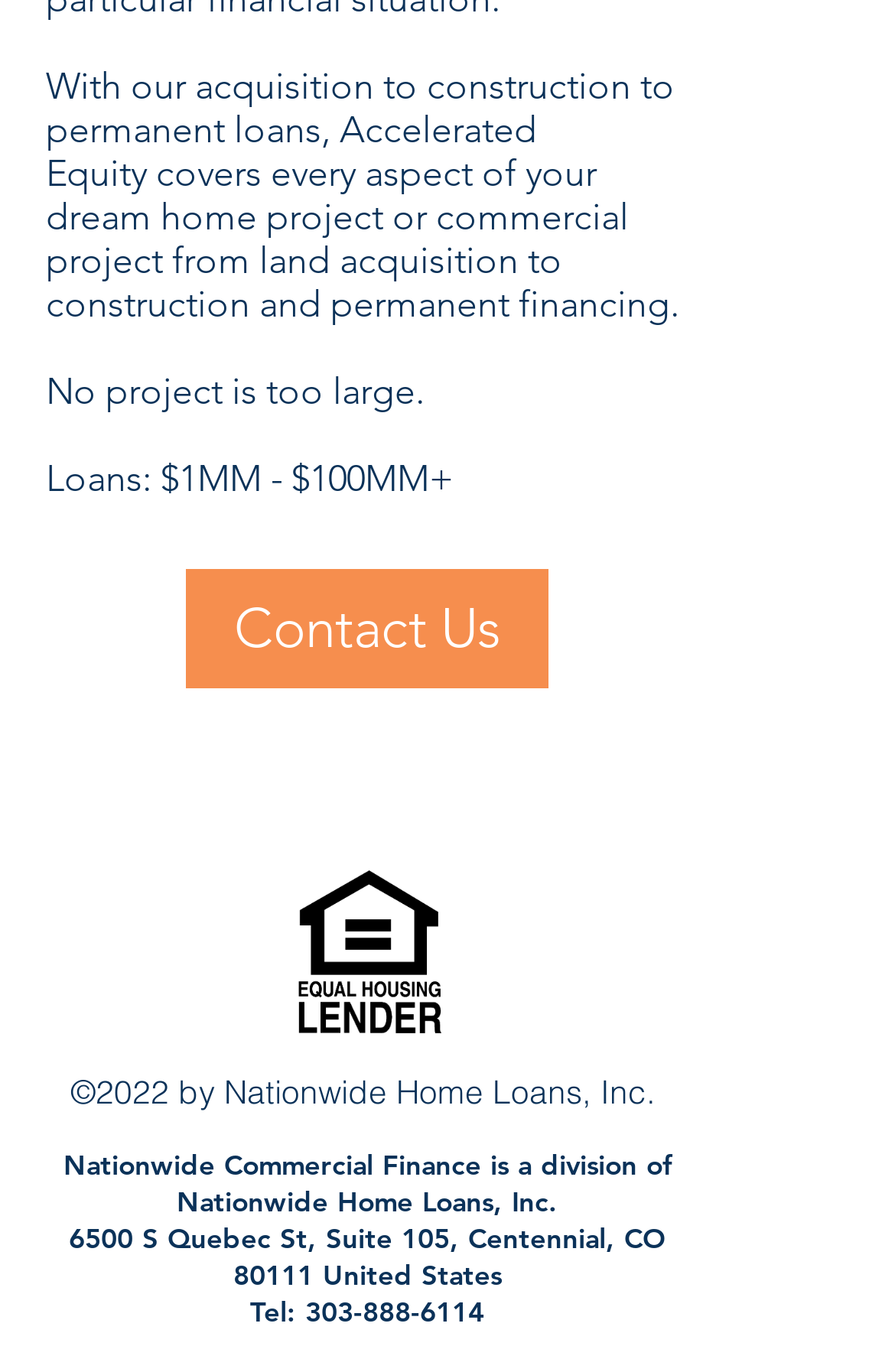What is the company's phone number?
Look at the image and provide a detailed response to the question.

I found the phone number by looking at the bottom of the webpage, where the contact information is typically located. I saw a 'Tel:' label followed by a link with the phone number '303-888-6114'.